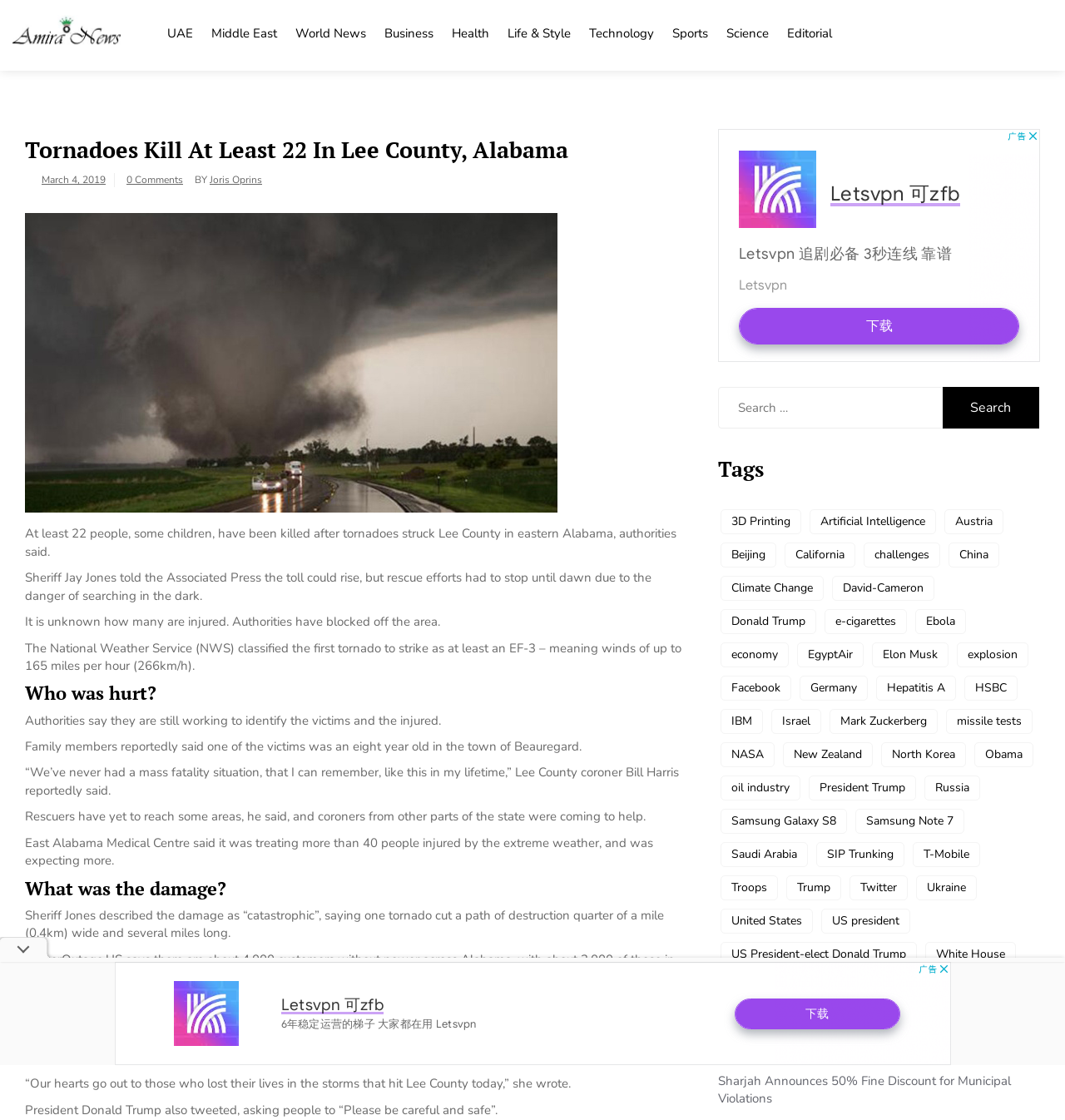Indicate the bounding box coordinates of the element that needs to be clicked to satisfy the following instruction: "Search for something". The coordinates should be four float numbers between 0 and 1, i.e., [left, top, right, bottom].

[0.674, 0.345, 0.977, 0.383]